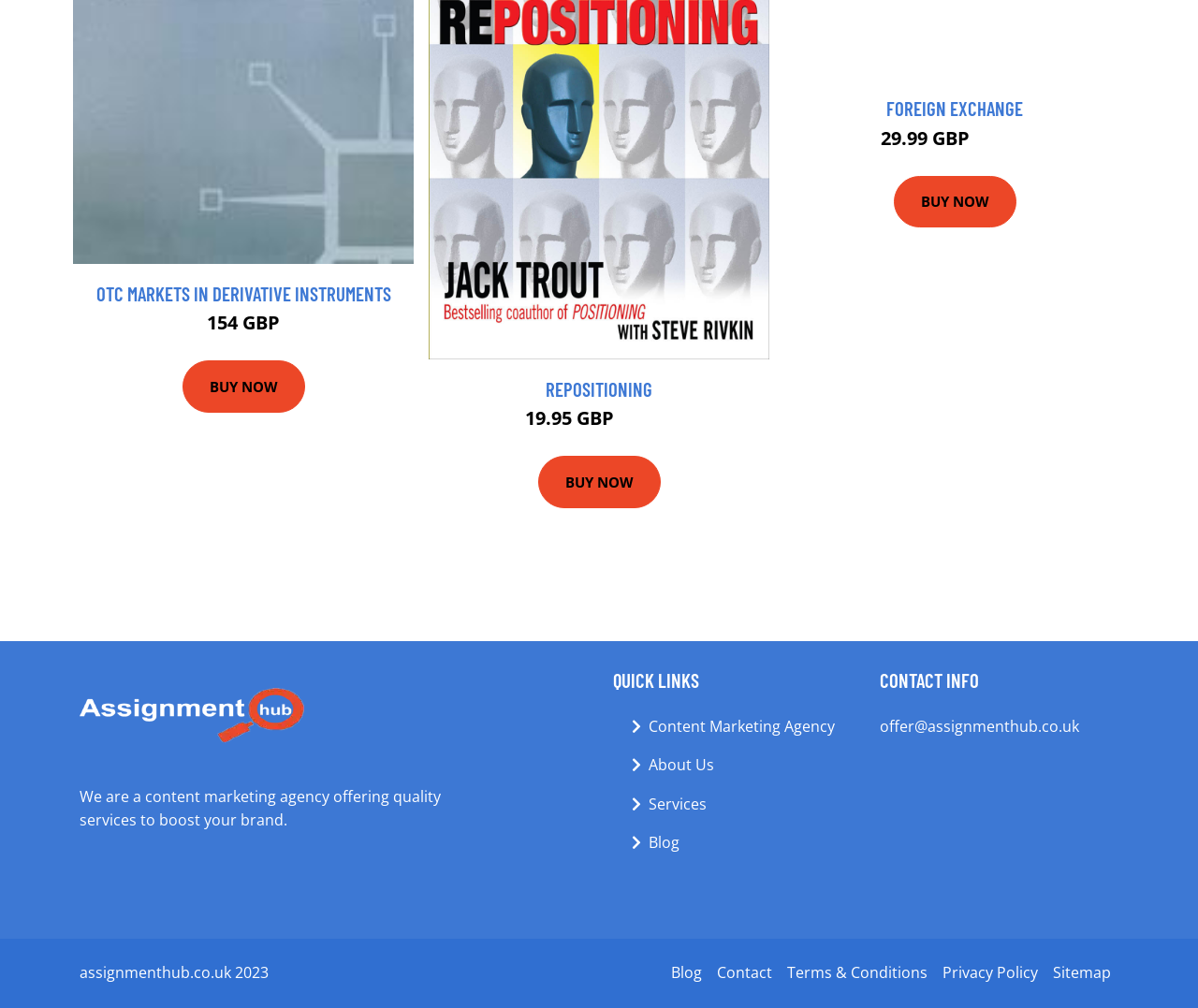Please answer the following question using a single word or phrase: 
What is the alternative price of the FOREIGN EXCHANGE?

34.99 GBP